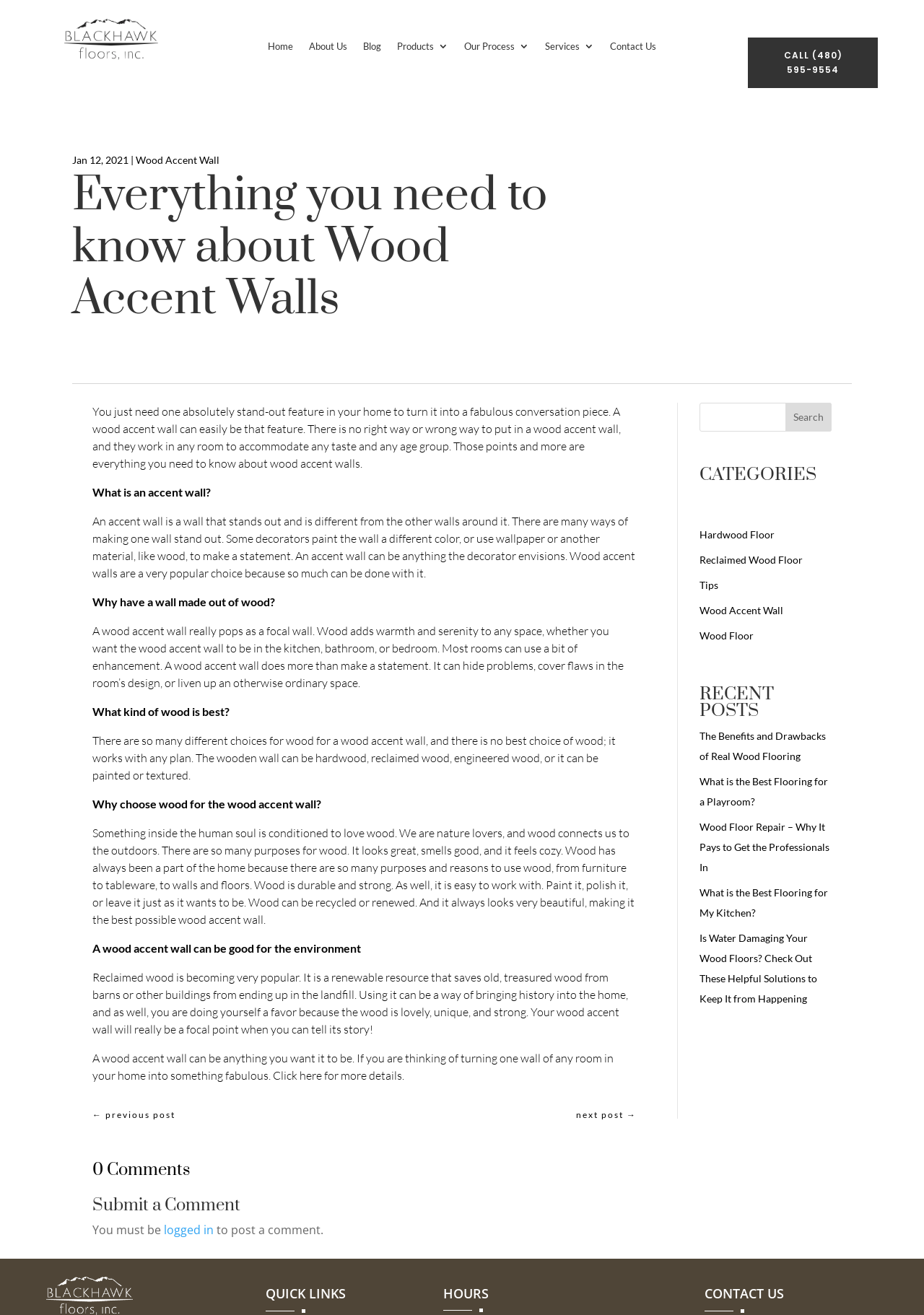Please specify the bounding box coordinates in the format (top-left x, top-left y, bottom-right x, bottom-right y), with values ranging from 0 to 1. Identify the bounding box for the UI component described as follows: Wood Accent Wall

[0.757, 0.459, 0.848, 0.469]